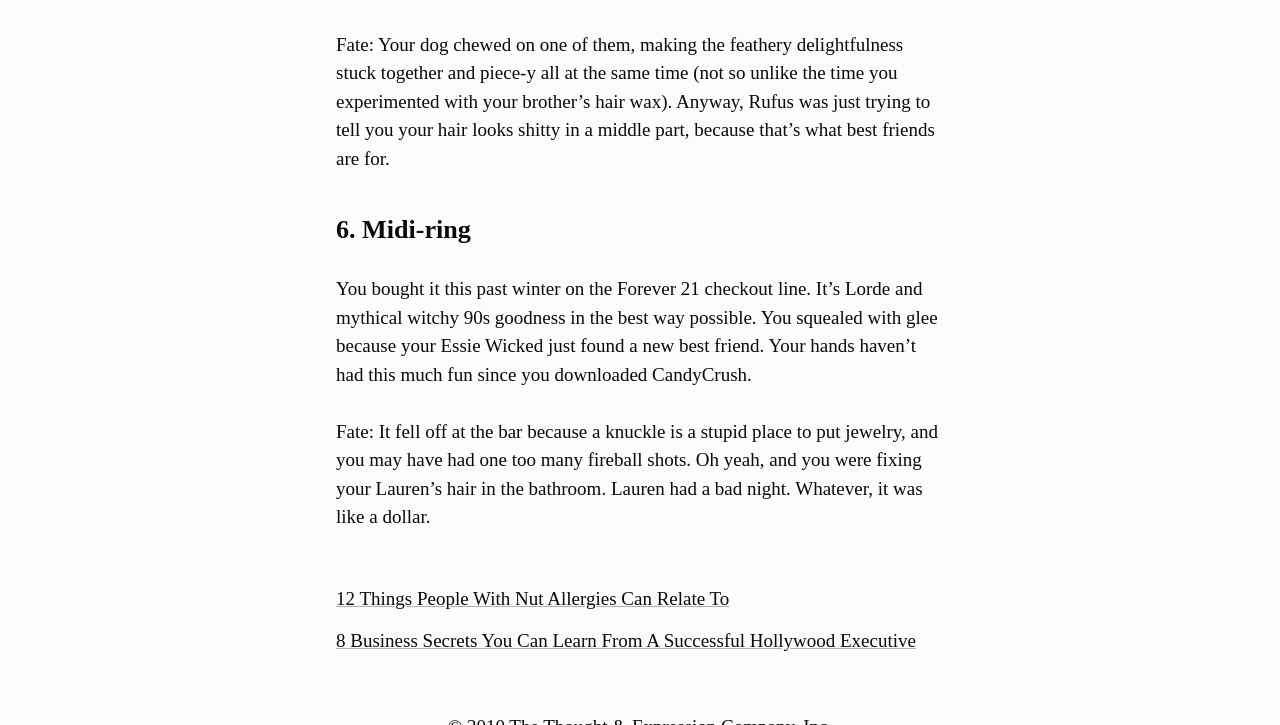Where did the narrator lose their jewelry?
Refer to the image and give a detailed answer to the query.

According to the third paragraph, the narrator lost their midi-ring at the bar, possibly due to having one too many fireball shots and trying to fix their friend Lauren's hair in the bathroom.